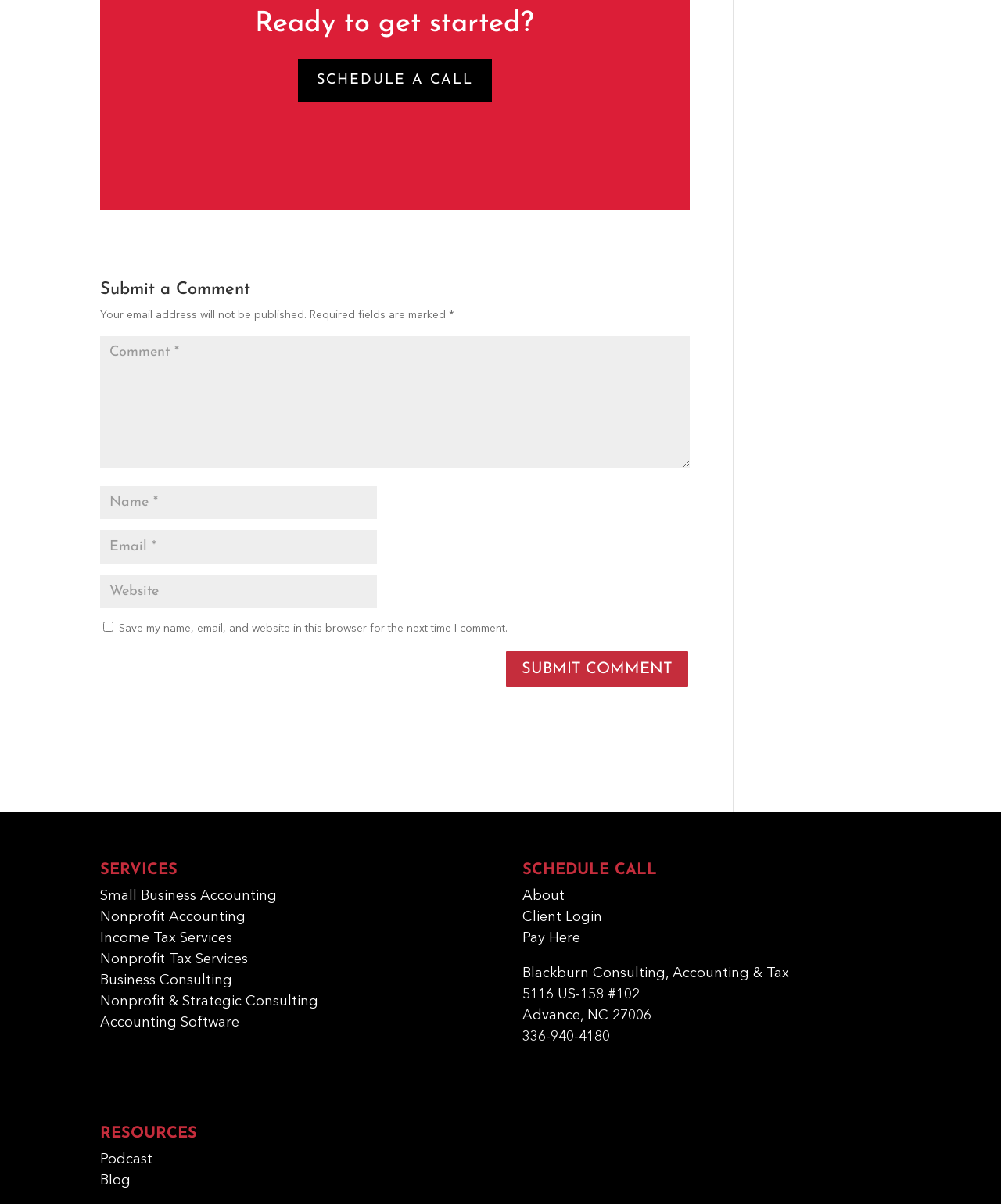Please determine the bounding box coordinates of the element's region to click for the following instruction: "Visit the services page".

[0.1, 0.716, 0.177, 0.729]